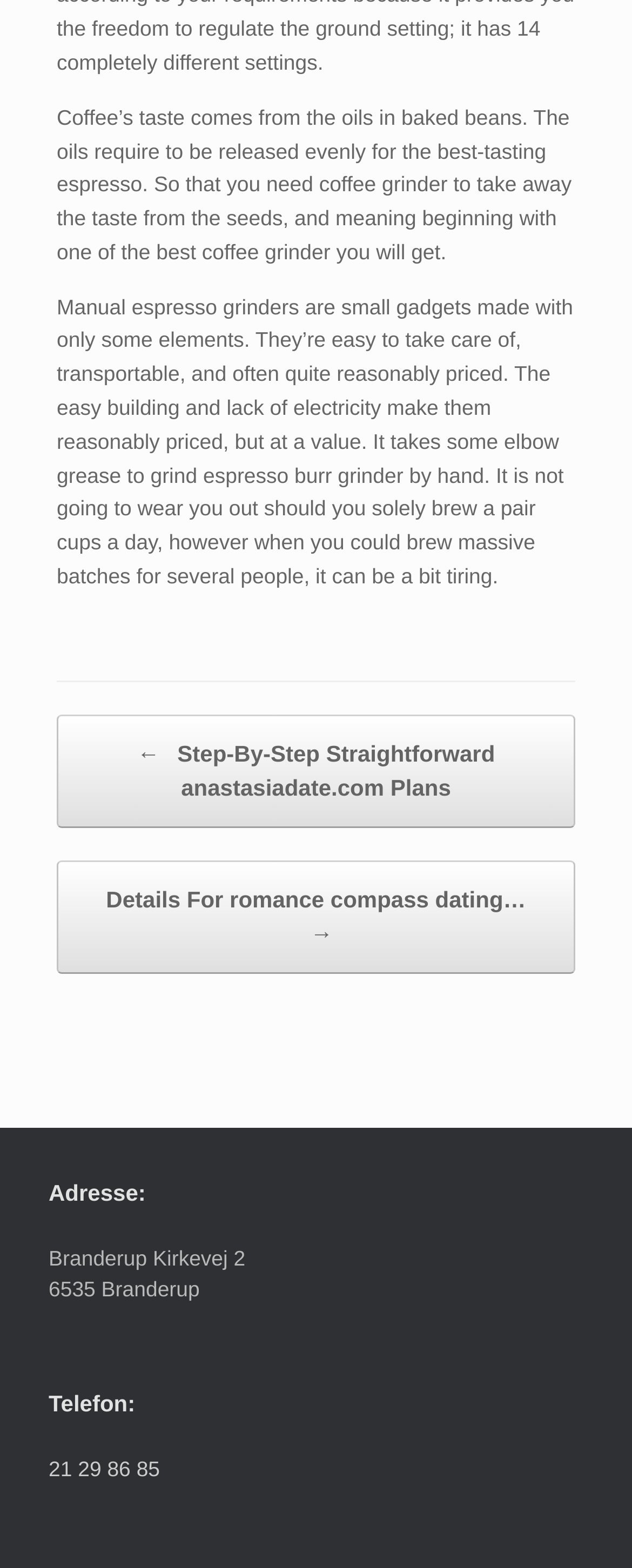Using the image as a reference, answer the following question in as much detail as possible:
What is the purpose of a coffee grinder?

According to the main text, a coffee grinder is used to release the oils from the coffee beans, which is necessary for the best-tasting espresso.